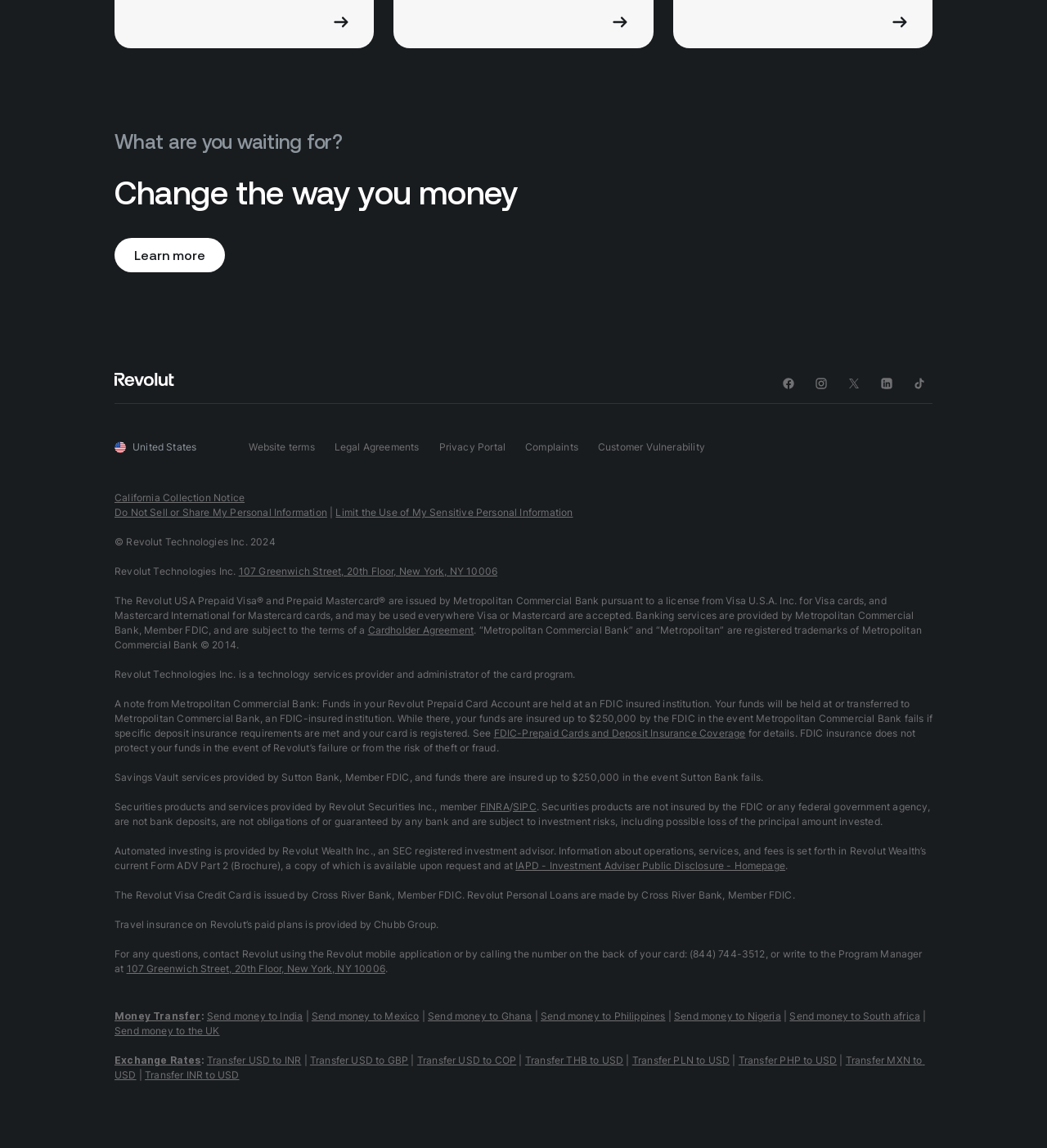Provide a one-word or short-phrase response to the question:
What is the purpose of the 'California Collection Notice' link?

To provide information on data collection